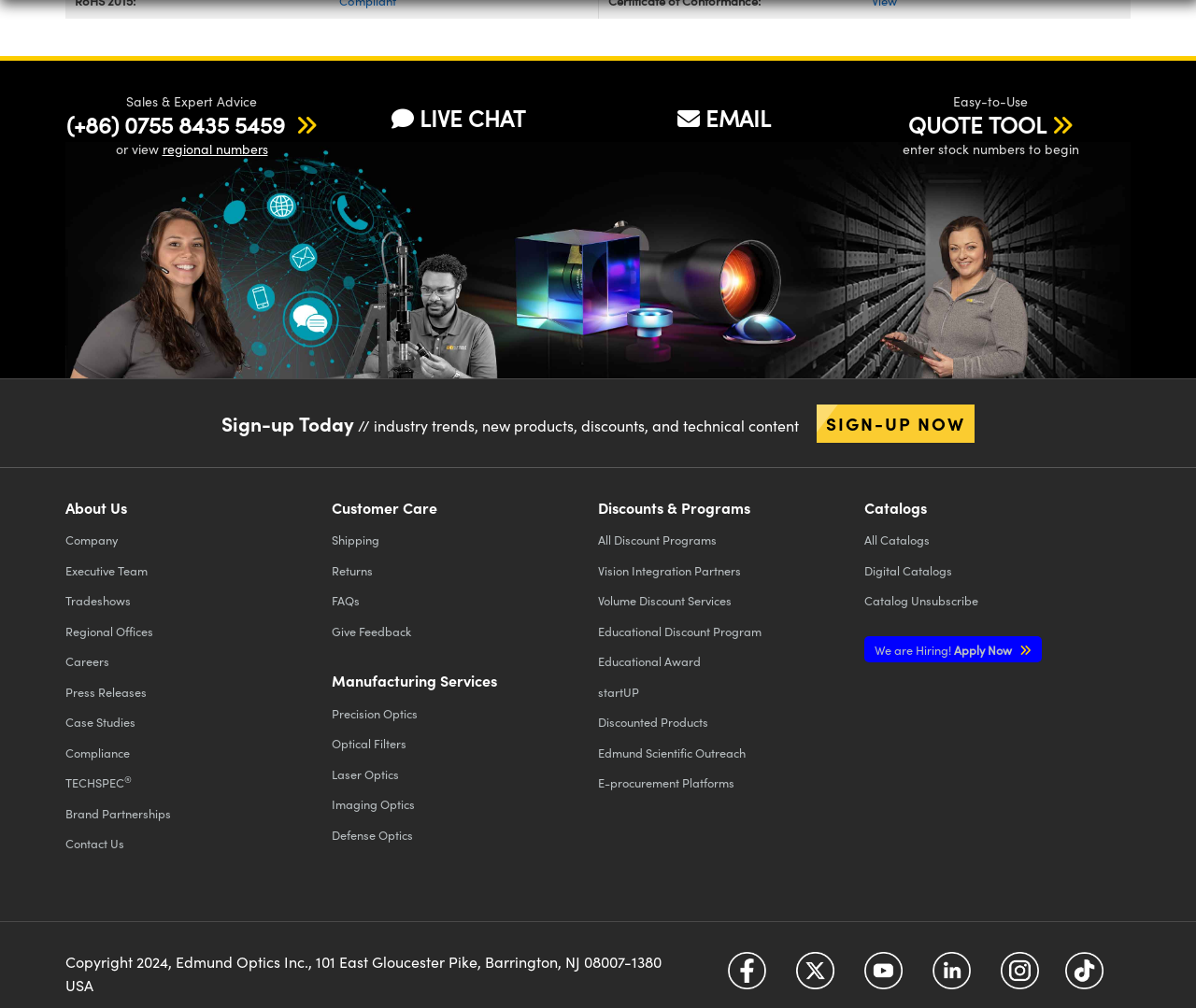Find and specify the bounding box coordinates that correspond to the clickable region for the instruction: "Get a quote".

[0.759, 0.109, 0.897, 0.138]